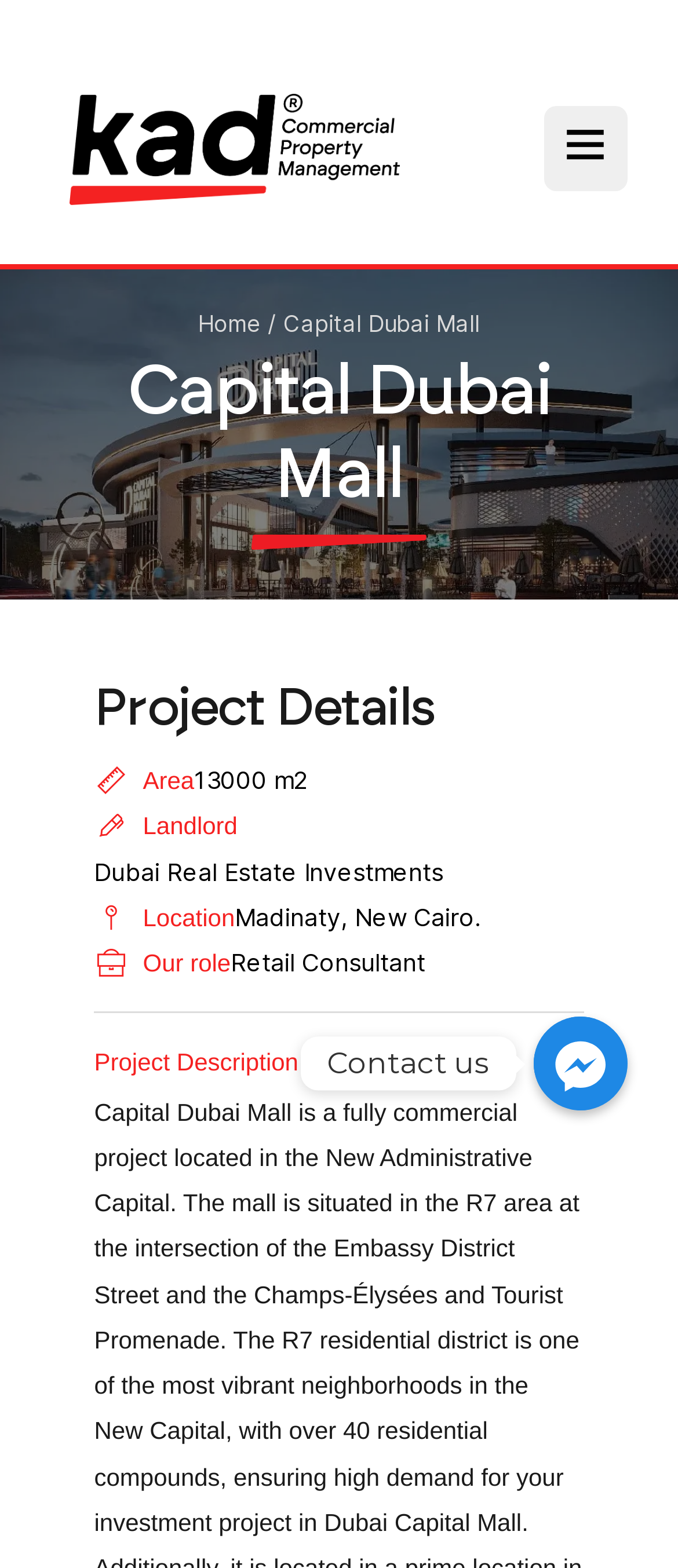Provide a brief response in the form of a single word or phrase:
Who is the landlord of the Capital Dubai Mall?

Dubai Real Estate Investments